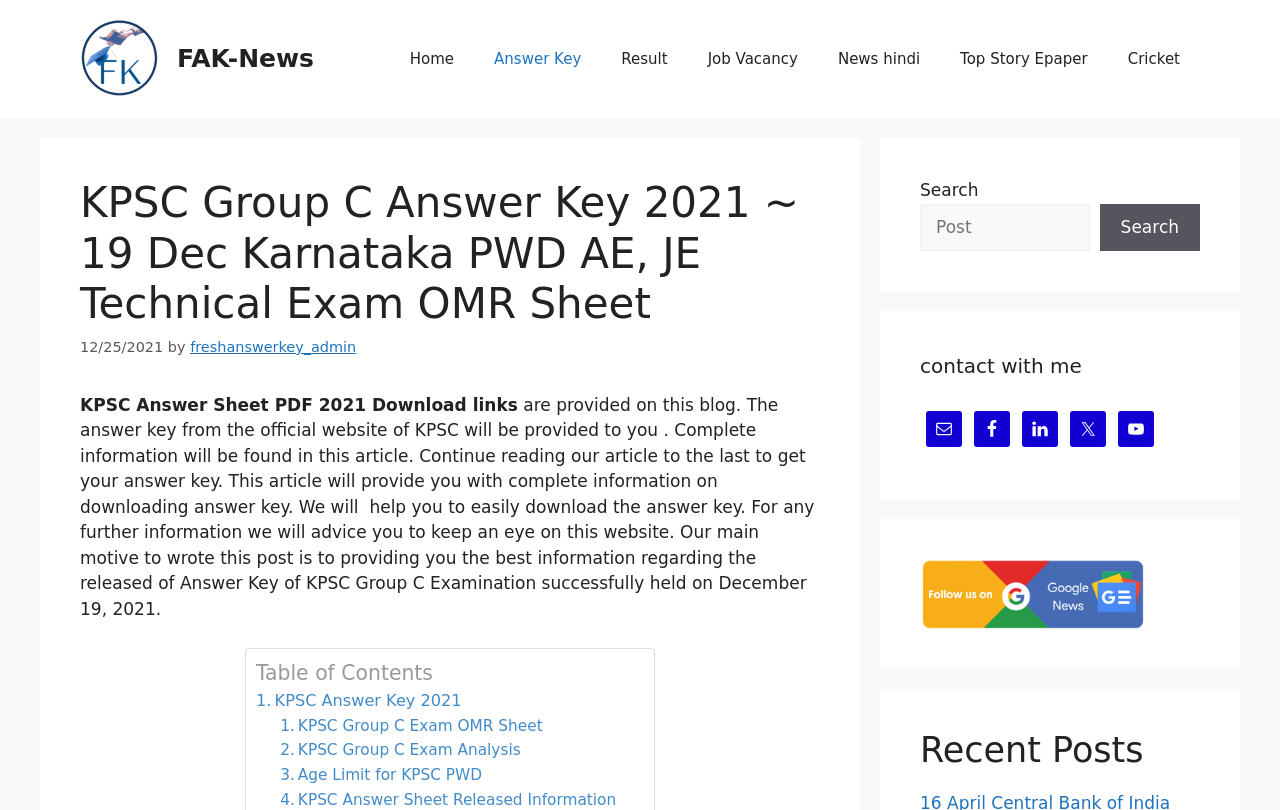Please respond to the question using a single word or phrase:
What is the title of the article on this webpage?

KPSC Group C Answer Key 2021